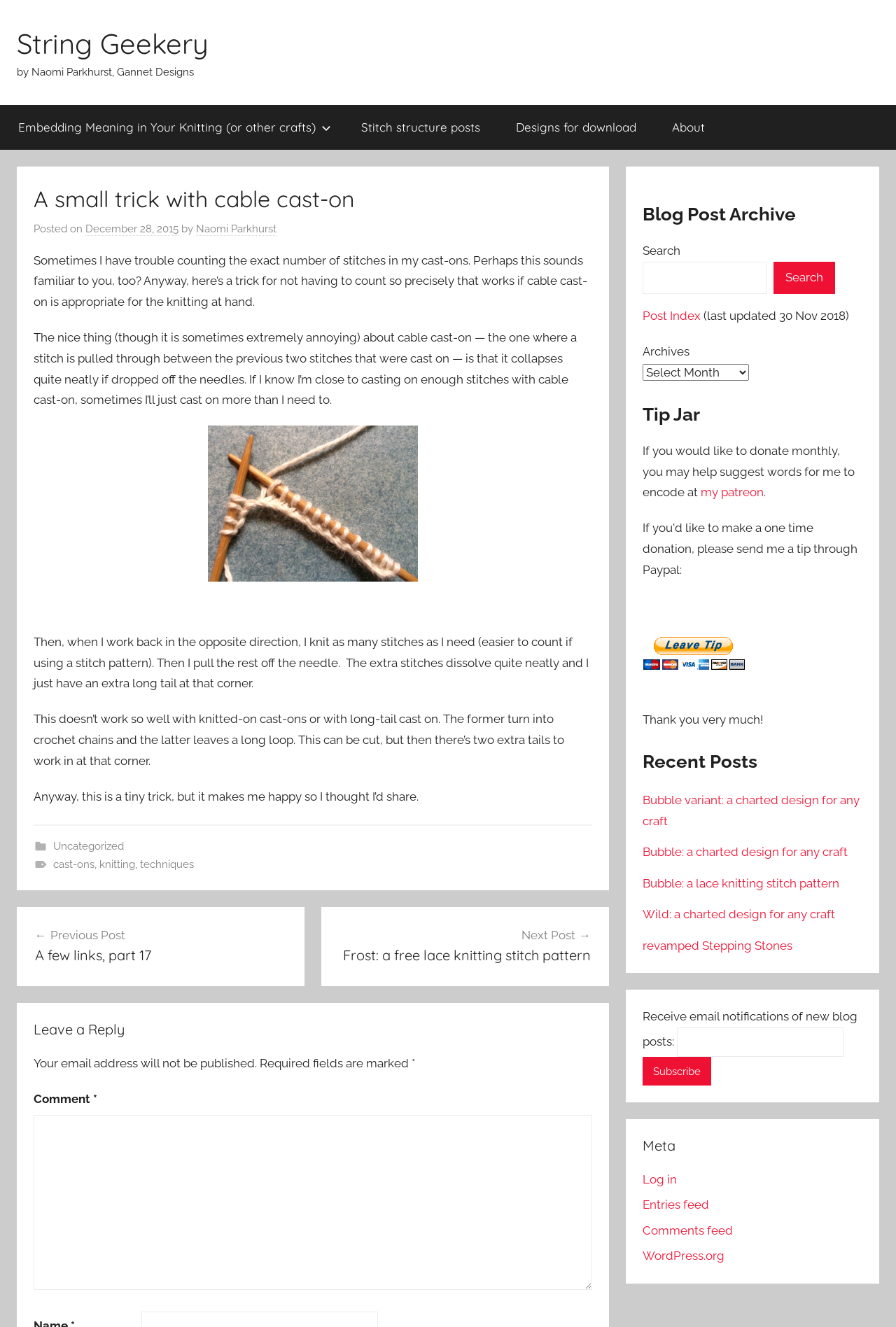Please identify the bounding box coordinates of the element's region that should be clicked to execute the following instruction: "Leave a comment". The bounding box coordinates must be four float numbers between 0 and 1, i.e., [left, top, right, bottom].

[0.038, 0.84, 0.661, 0.972]